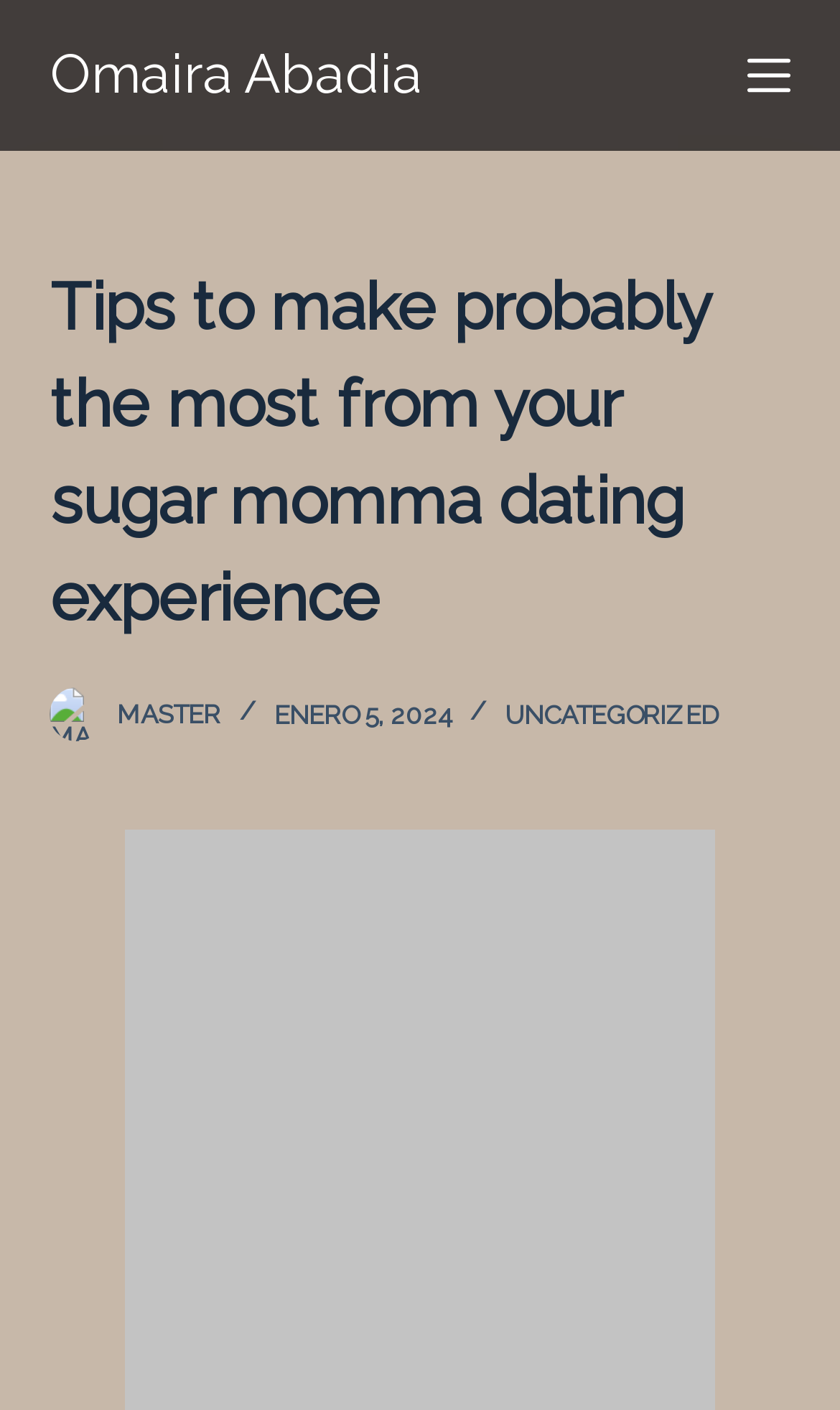What is the name of the author or creator of the webpage?
From the image, respond using a single word or phrase.

Omaira Abadia